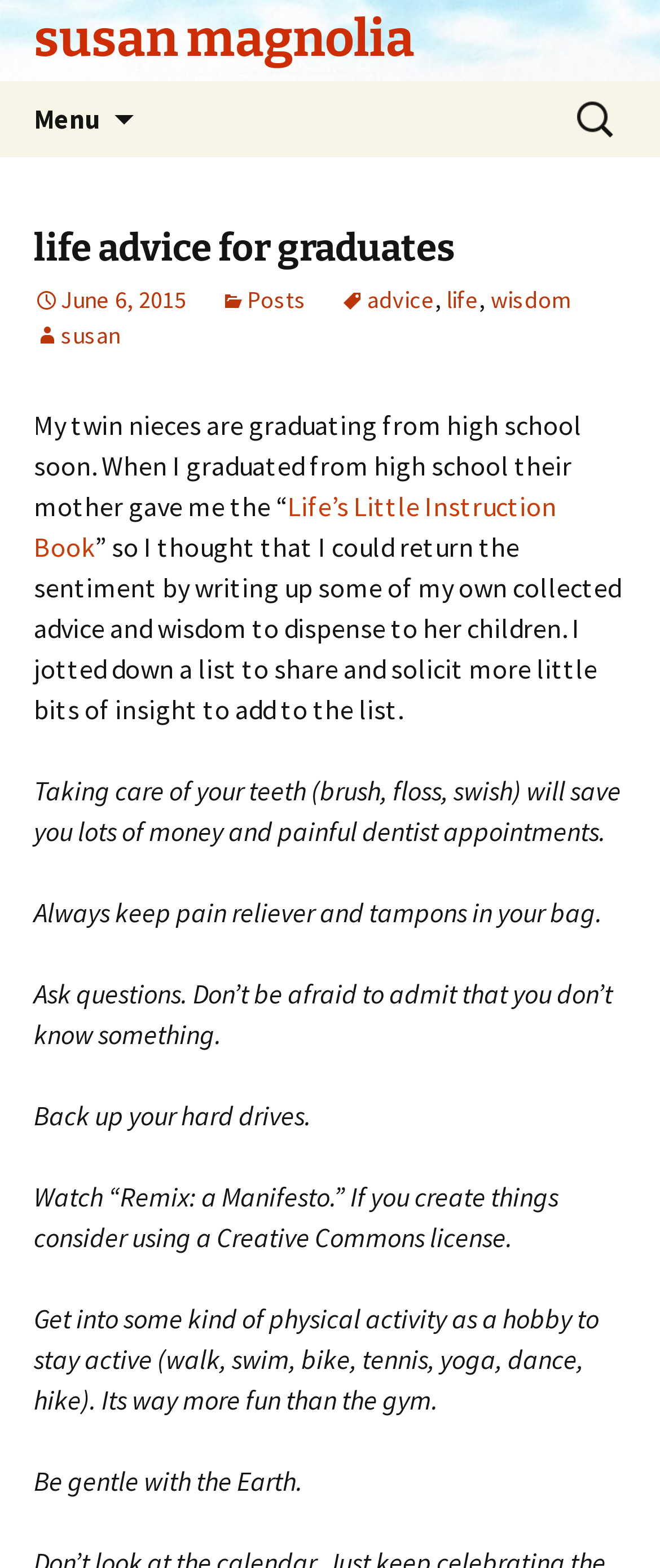Provide a brief response in the form of a single word or phrase:
How many pieces of advice are listed in the article?

8